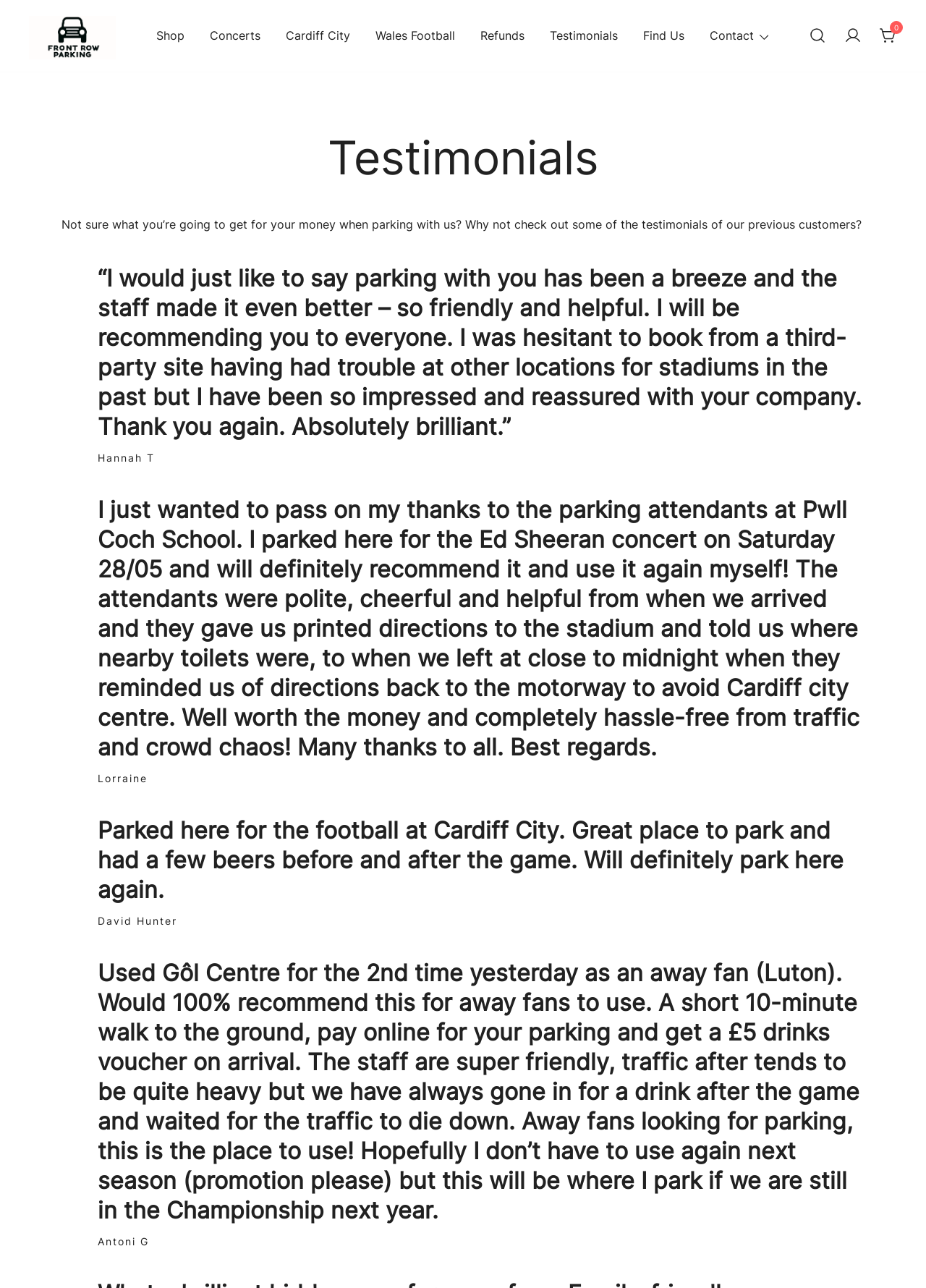Pinpoint the bounding box coordinates of the area that should be clicked to complete the following instruction: "Search for a product". The coordinates must be given as four float numbers between 0 and 1, i.e., [left, top, right, bottom].

[0.873, 0.02, 0.892, 0.036]